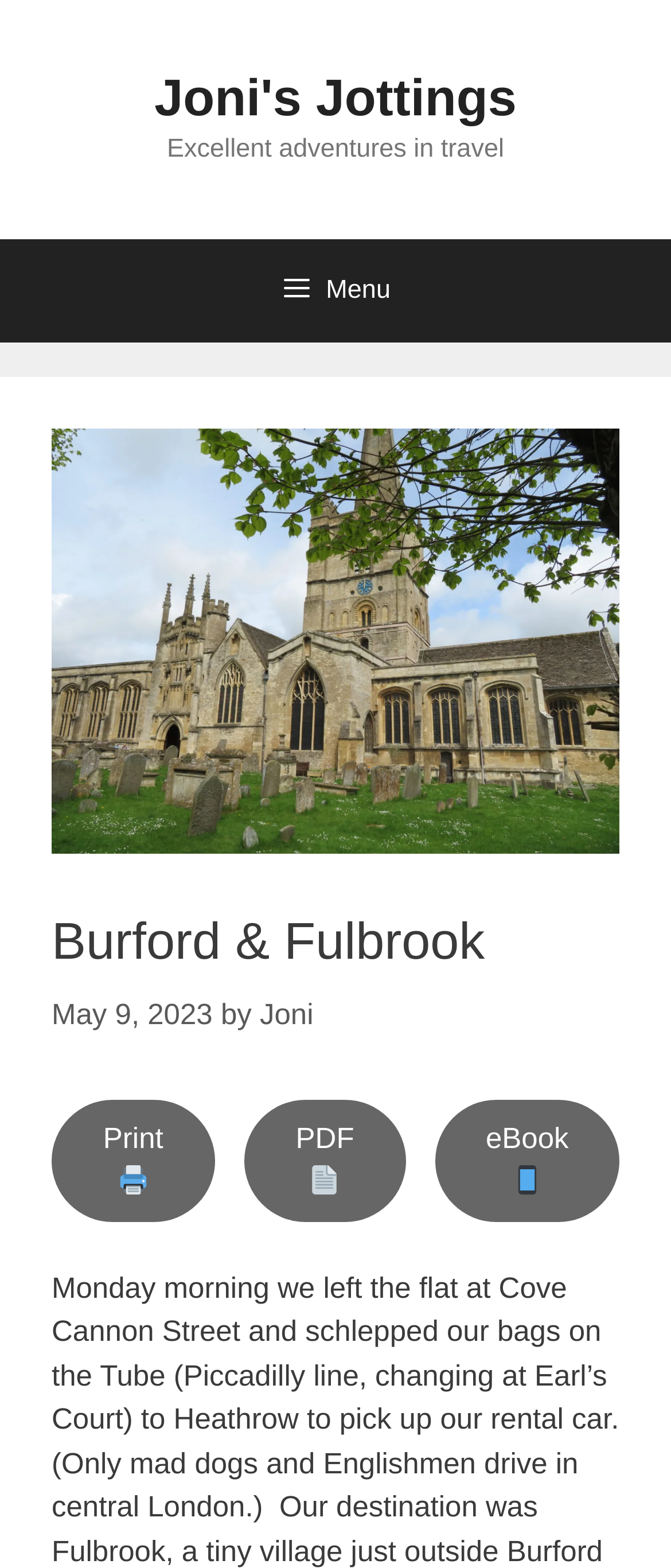What is the purpose of the button with the menu icon?
Using the image, give a concise answer in the form of a single word or short phrase.

To expand the primary menu